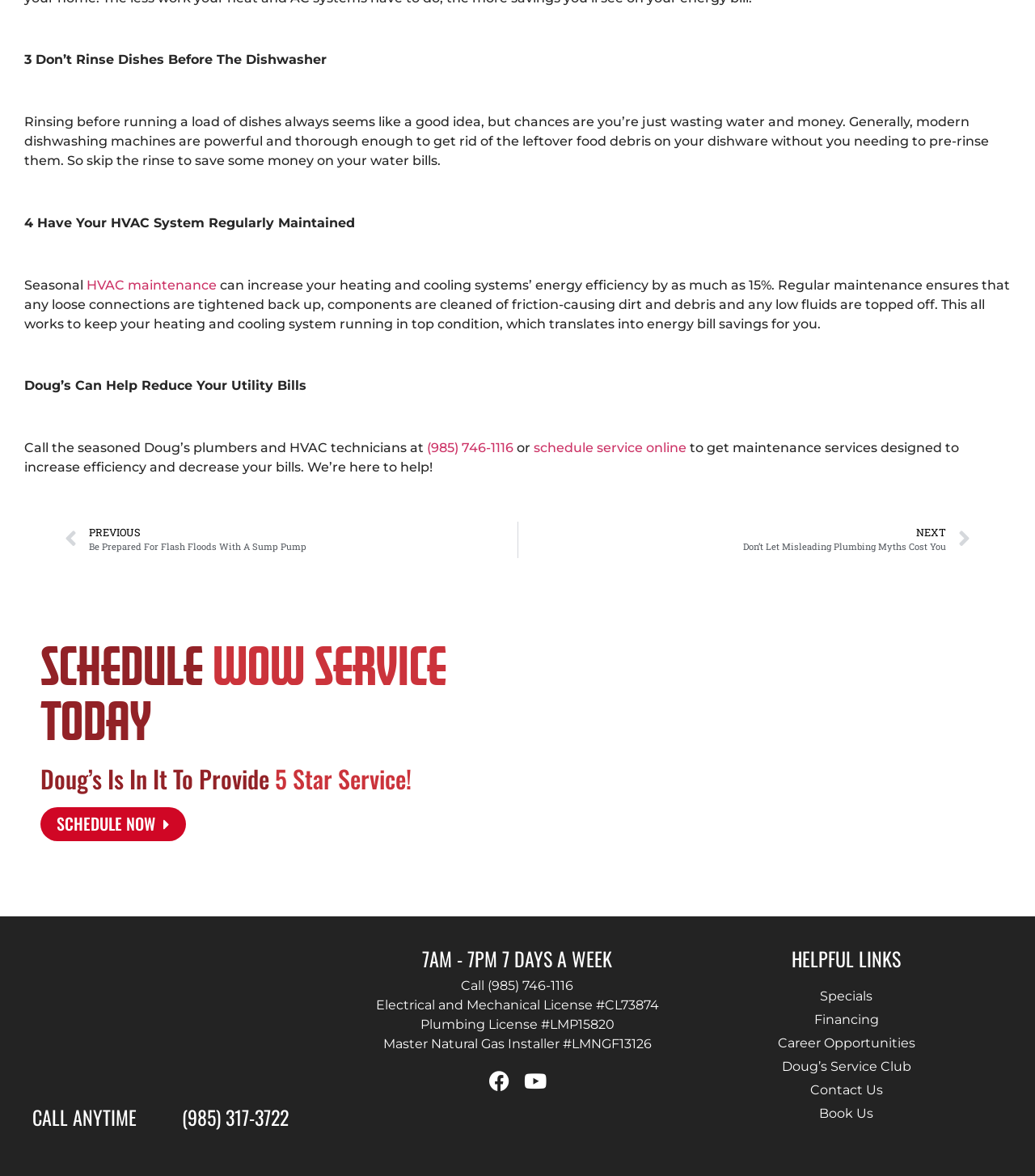Reply to the question below using a single word or brief phrase:
What is the license number for plumbing?

LMP15820